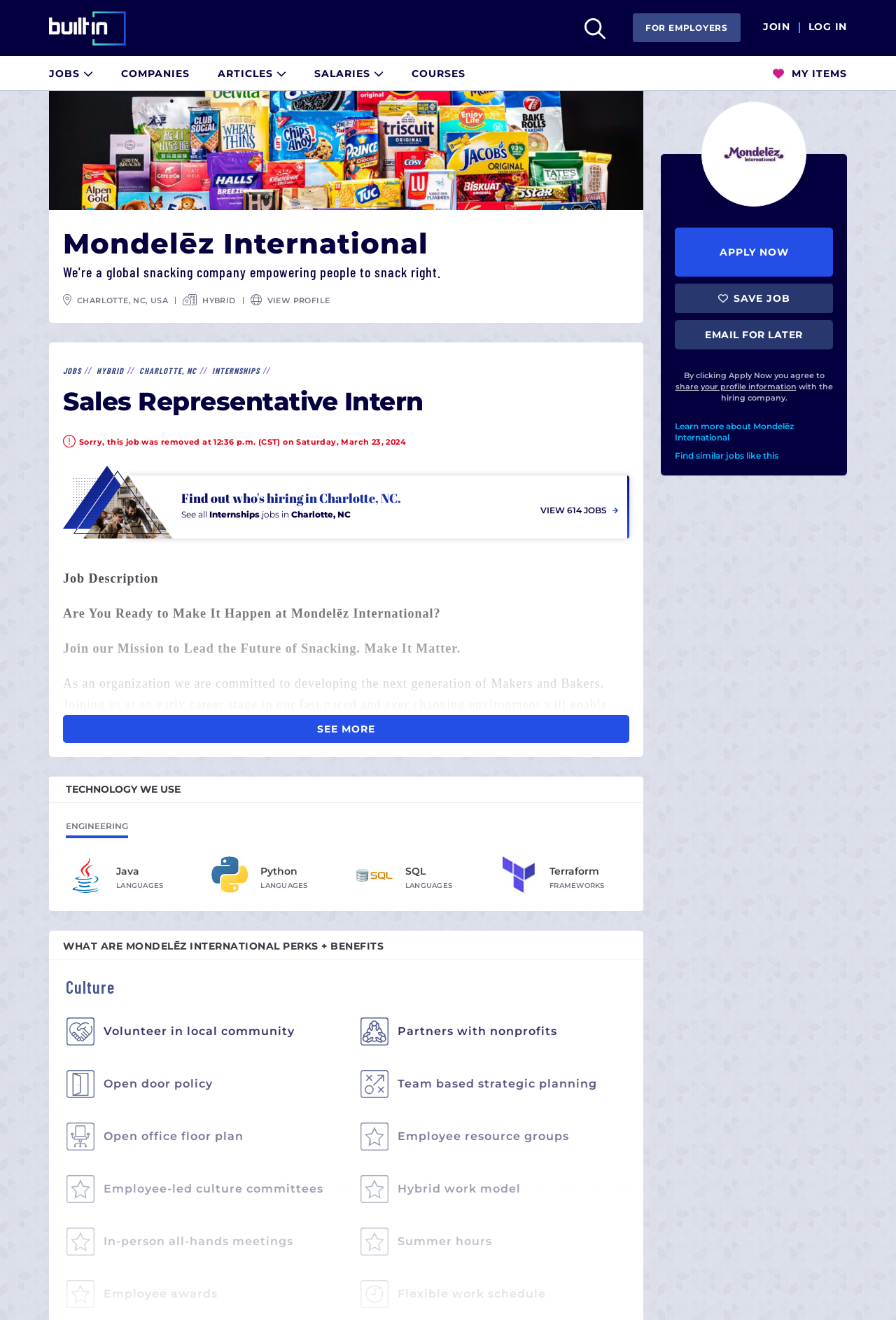Offer an in-depth caption of the entire webpage.

This webpage is about a job posting for a Sales Representative Intern at Mondelēz International in Charlotte, NC, USA. At the top of the page, there is a navigation menu with links to "JOBS", "COMPANIES", "ARTICLES", "SALARIES", "COURSES", and "MY ITEMS". Below the navigation menu, there is a company logo and a brief description of the job location, "CHARLOTTE, NC, USA", and the job type, "HYBRID".

The main content of the page is divided into sections. The first section displays the job title, "Sales Representative Intern", and a brief description of the job. Below this section, there is a link to "VIEW PROFILE" and a section that lists the job details, including the job type, location, and a brief description.

The next section is the job description, which is a lengthy text that describes the primary responsibilities of the job, the company's mission, and the benefits of working at Mondelēz International. The job description is followed by a section that lists the technologies used by the company, including Java, Python, SQL, and Terraform.

Below the technology section, there is a section that describes the company's perks and benefits, including its culture, volunteer opportunities, open door policy, and flexible work schedule. This section is divided into several sub-sections, each describing a specific benefit.

At the bottom of the page, there are several buttons and links, including a "VIEW 614 JOBS" button, a "JOIN" button, and a "LOG IN" button. There is also a search bar at the top right corner of the page.